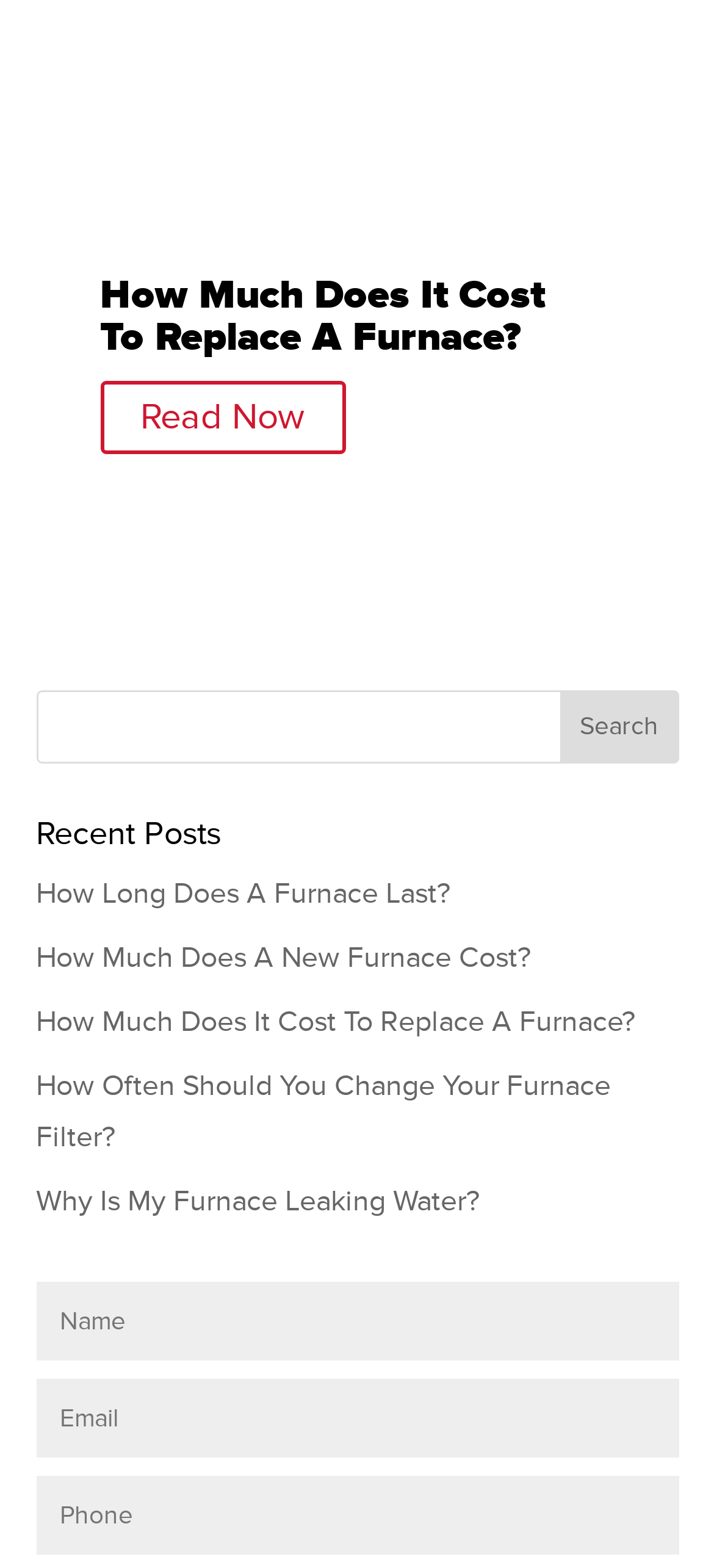Locate the bounding box of the UI element with the following description: "name="your-email" placeholder="Email"".

[0.05, 0.879, 0.95, 0.93]